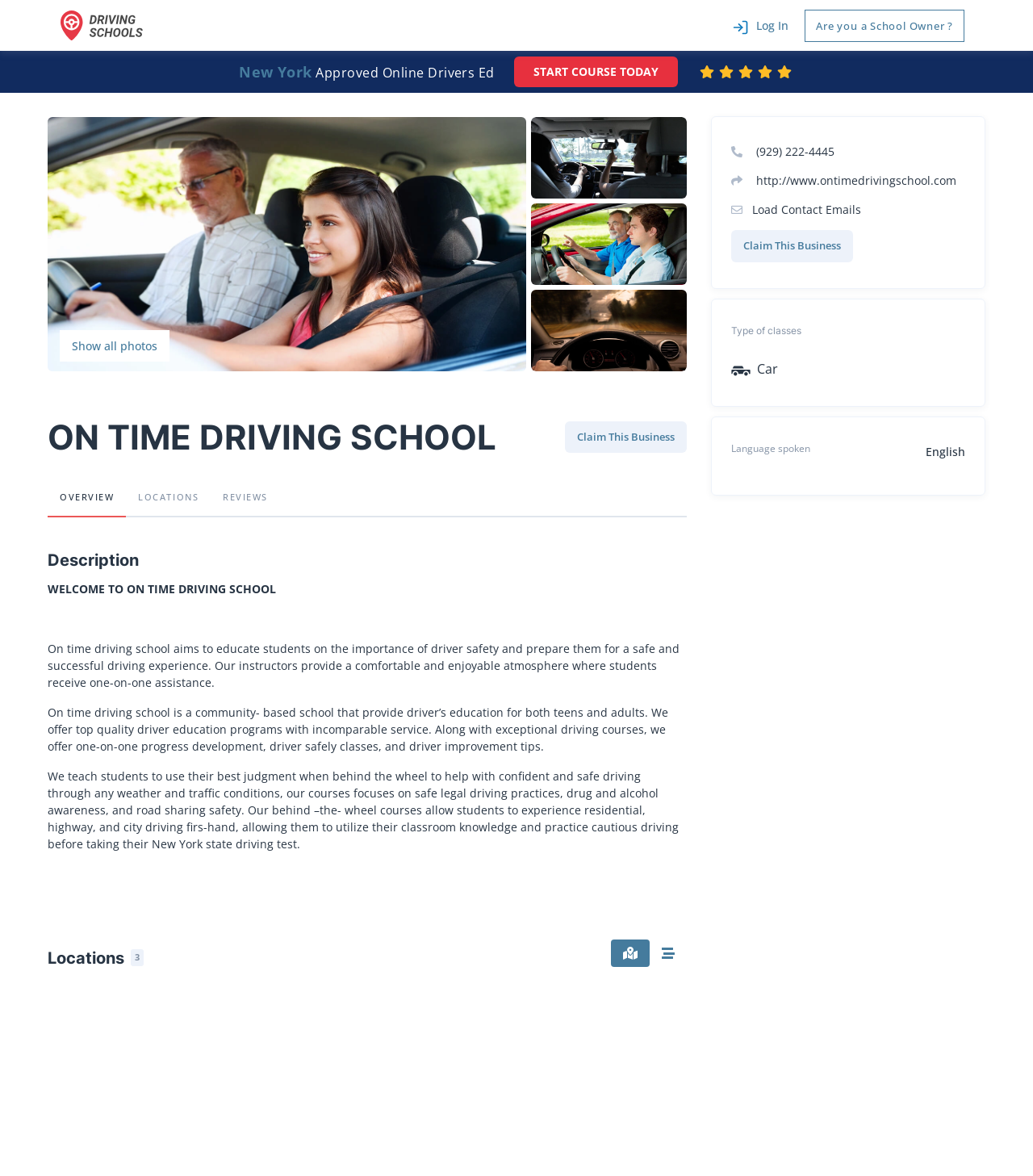Analyze the image and answer the question with as much detail as possible: 
What type of classes does the driving school offer?

The type of classes offered by the driving school can be found in the 'Type of classes' section of the webpage, where it is written as 'Car'. This suggests that the driving school offers car driving classes.